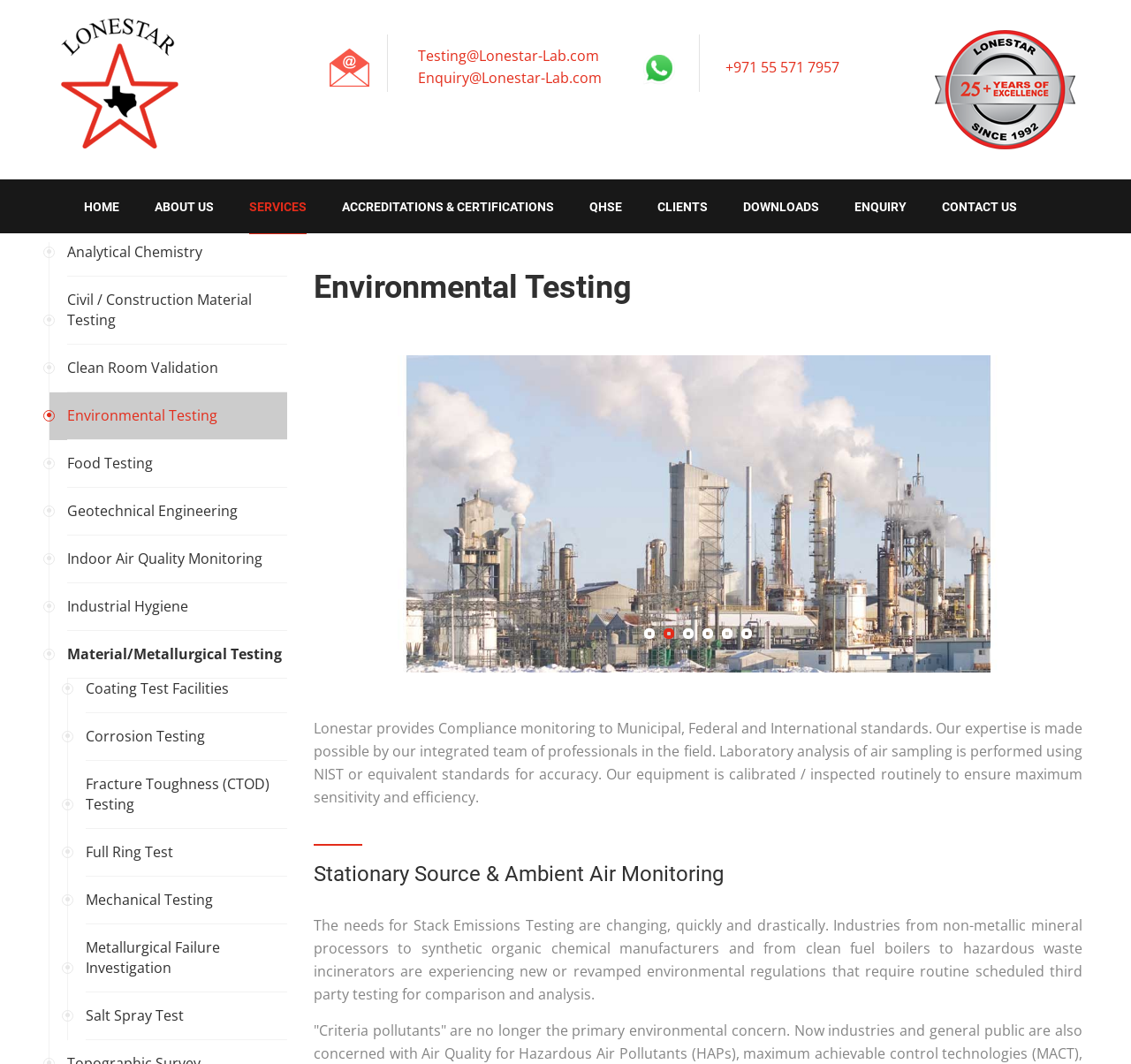Identify and provide the bounding box coordinates of the UI element described: "Indoor Air Quality Monitoring". The coordinates should be formatted as [left, top, right, bottom], with each number being a float between 0 and 1.

[0.059, 0.503, 0.254, 0.548]